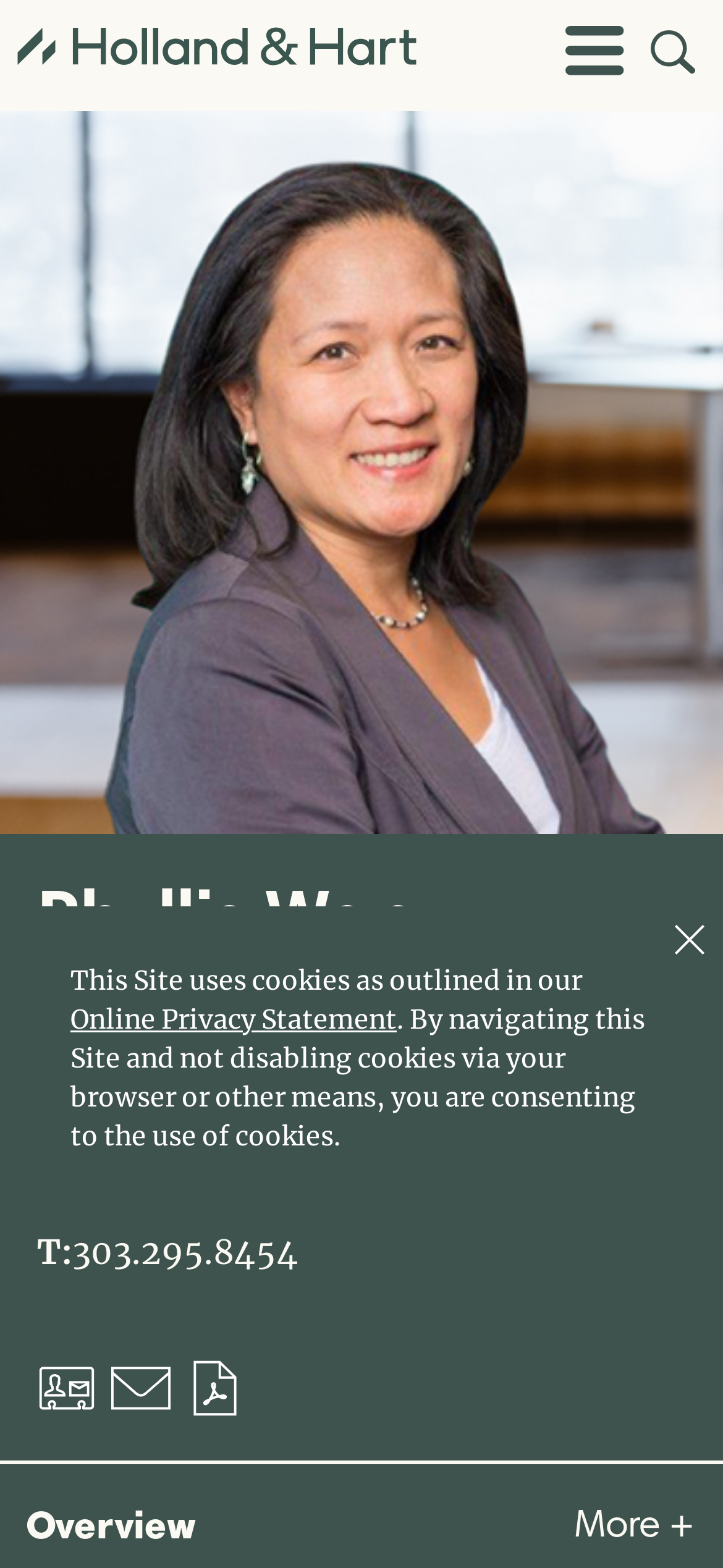What can be downloaded from Phyllis Wan's profile?
Please provide a single word or phrase as the answer based on the screenshot.

vCard, PDF